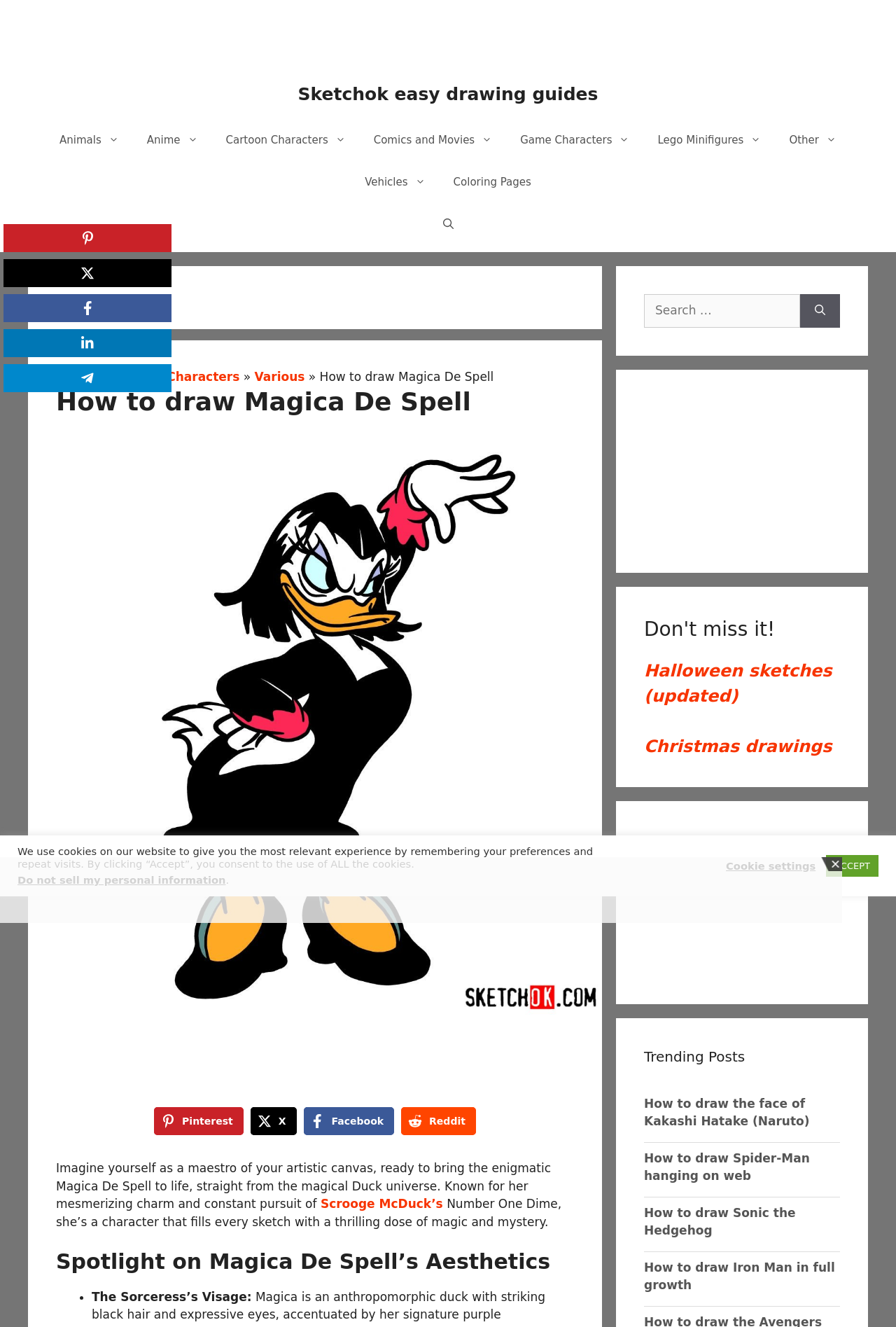Please find the bounding box coordinates of the clickable region needed to complete the following instruction: "Check out the trending posts". The bounding box coordinates must consist of four float numbers between 0 and 1, i.e., [left, top, right, bottom].

[0.719, 0.788, 0.938, 0.804]